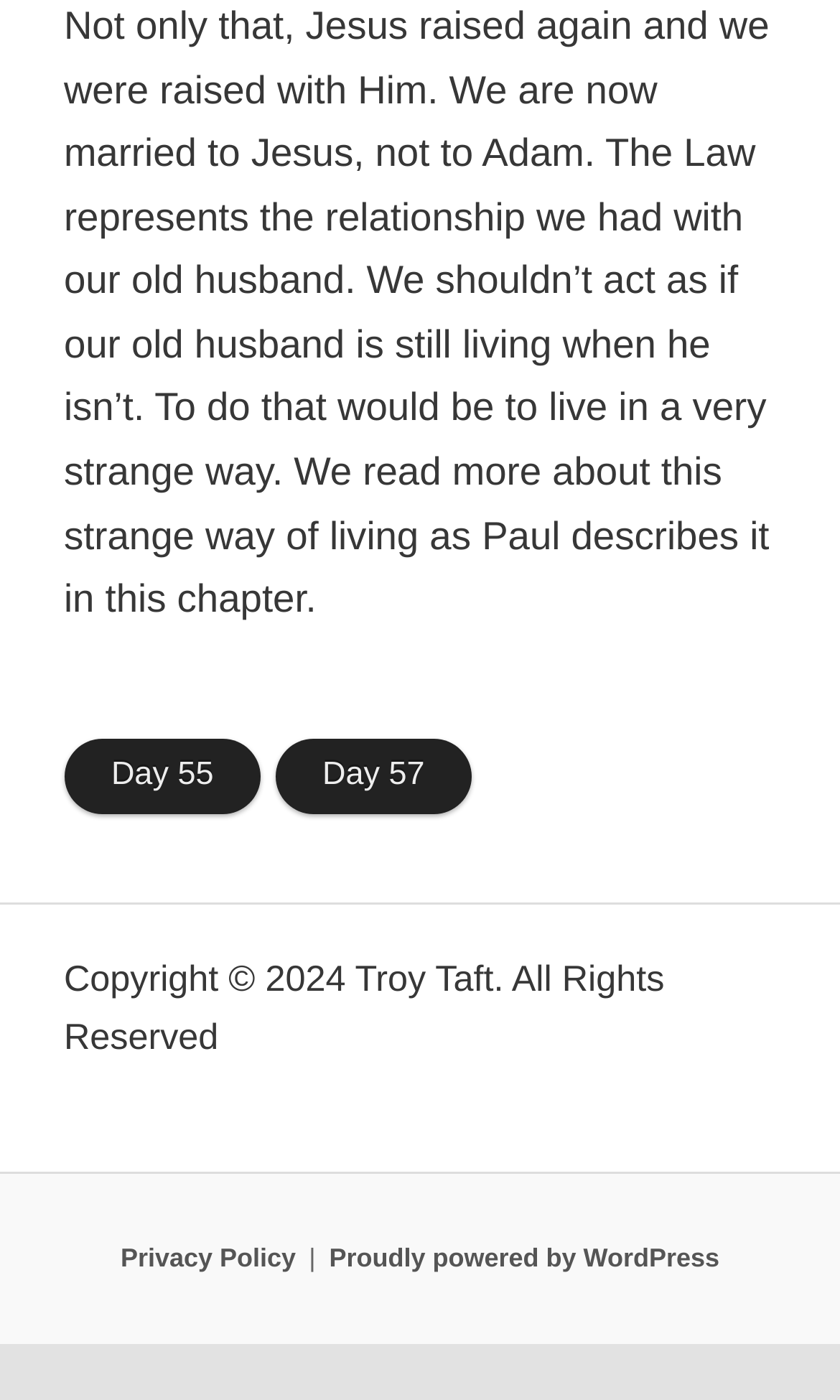Given the element description "Proudly powered by WordPress", identify the bounding box of the corresponding UI element.

[0.392, 0.888, 0.856, 0.91]